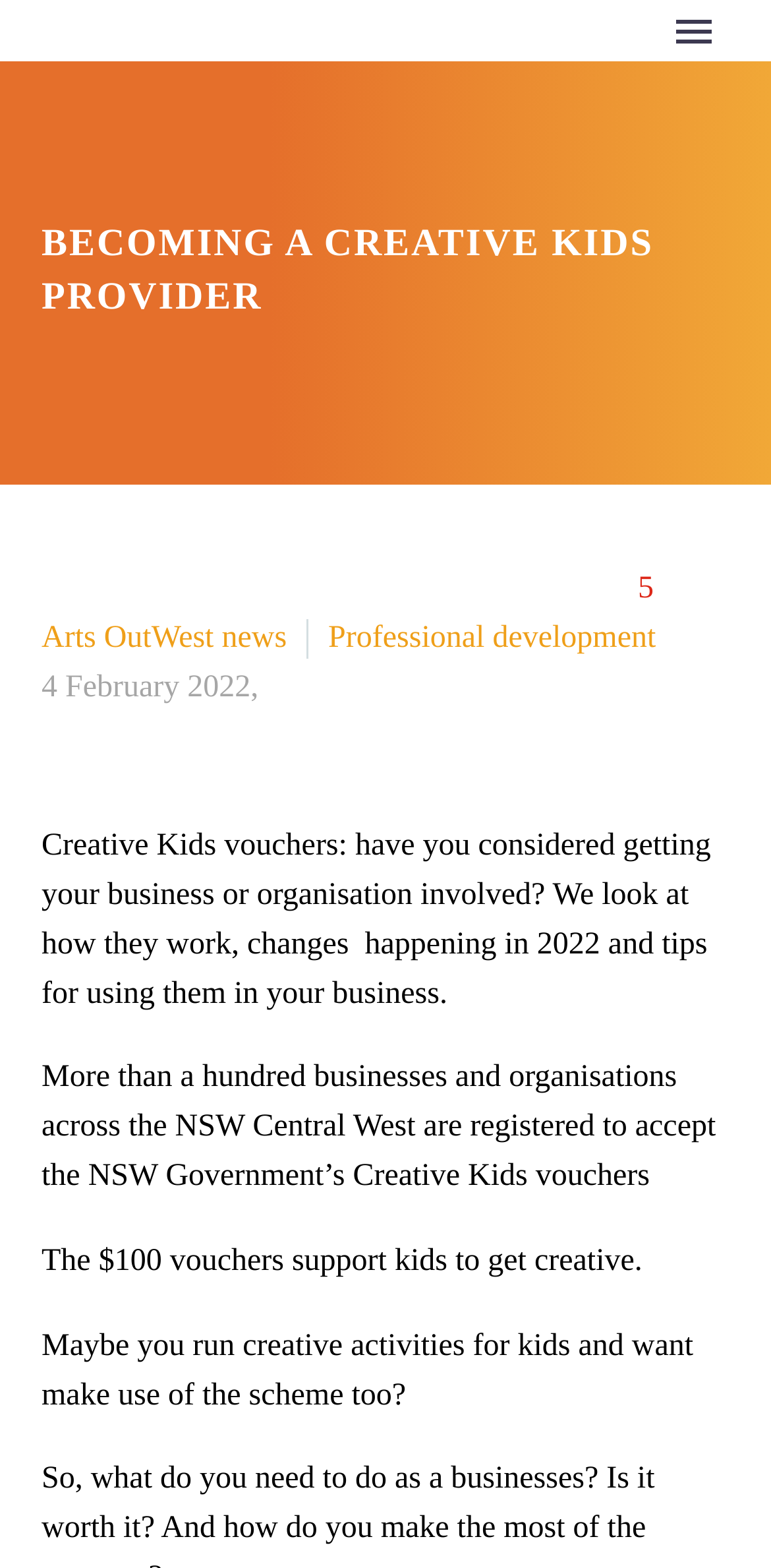What is the name of the organization?
Look at the image and answer the question with a single word or phrase.

Arts OutWest